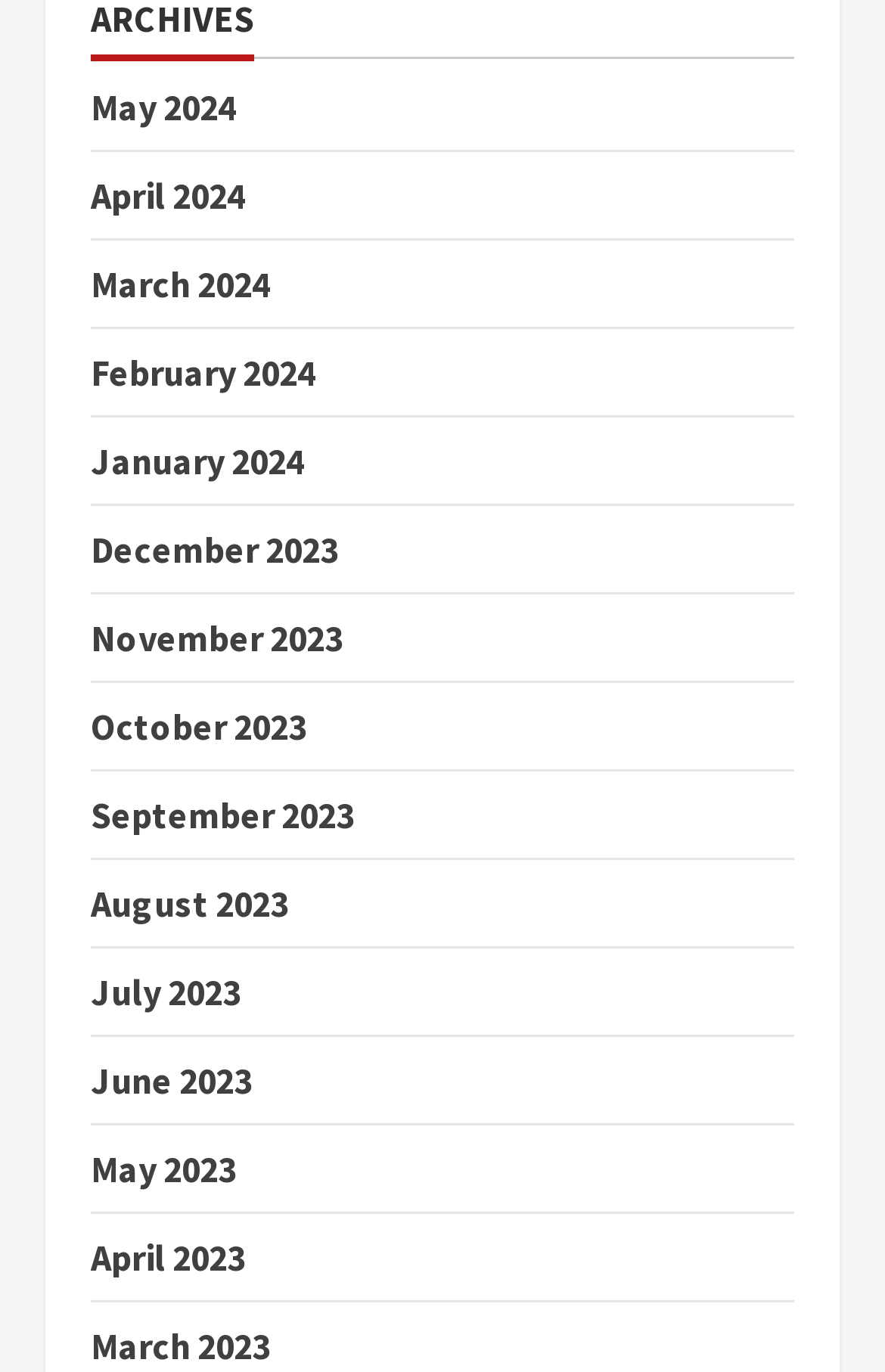Please identify the bounding box coordinates of where to click in order to follow the instruction: "Browse March 2024".

[0.103, 0.19, 0.305, 0.223]